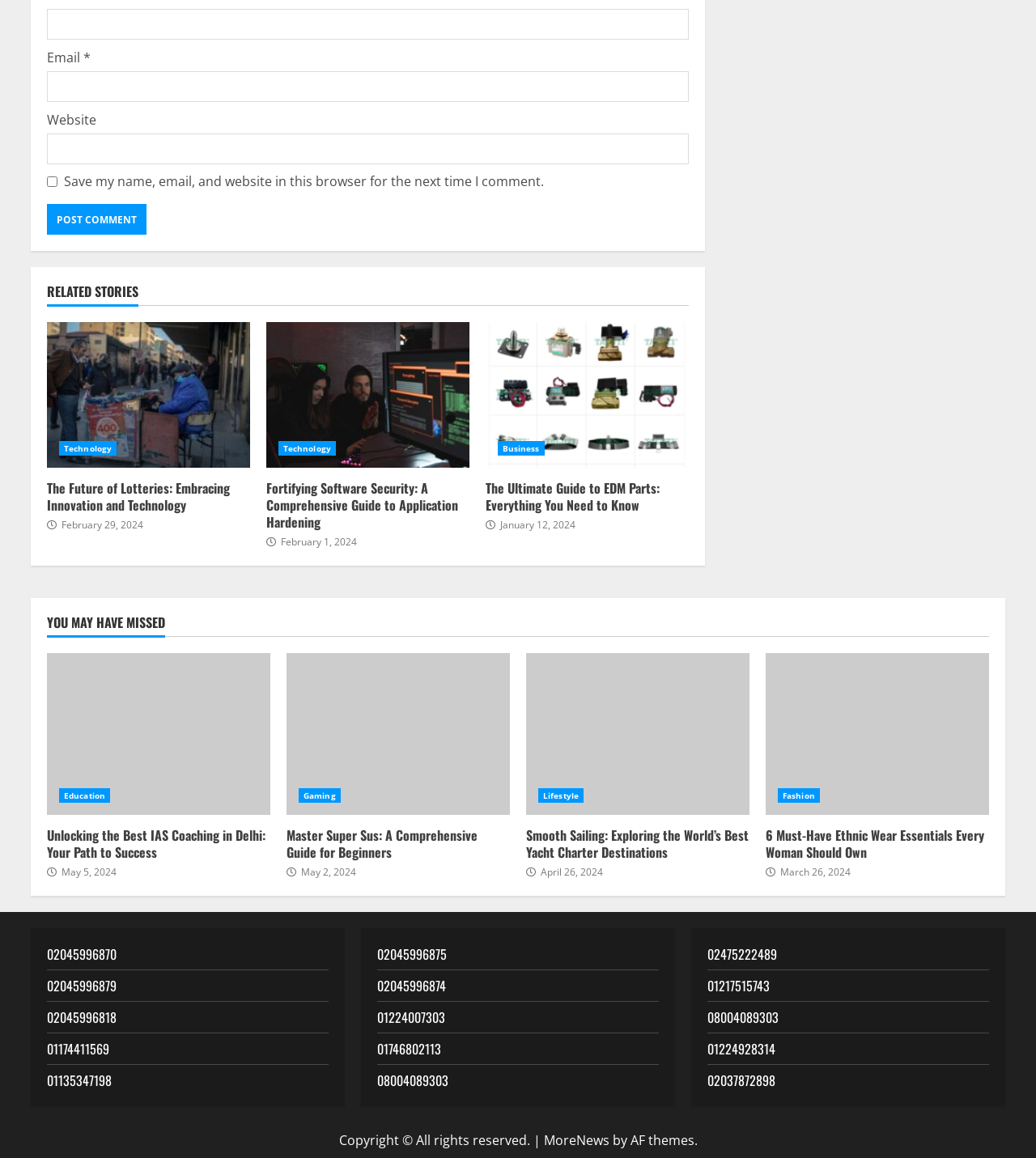What is the copyright information at the bottom of the page?
Craft a detailed and extensive response to the question.

The copyright information at the bottom of the page is 'Copyright © All rights reserved.' This indicates that the webpage's content is protected by copyright and all rights are reserved.